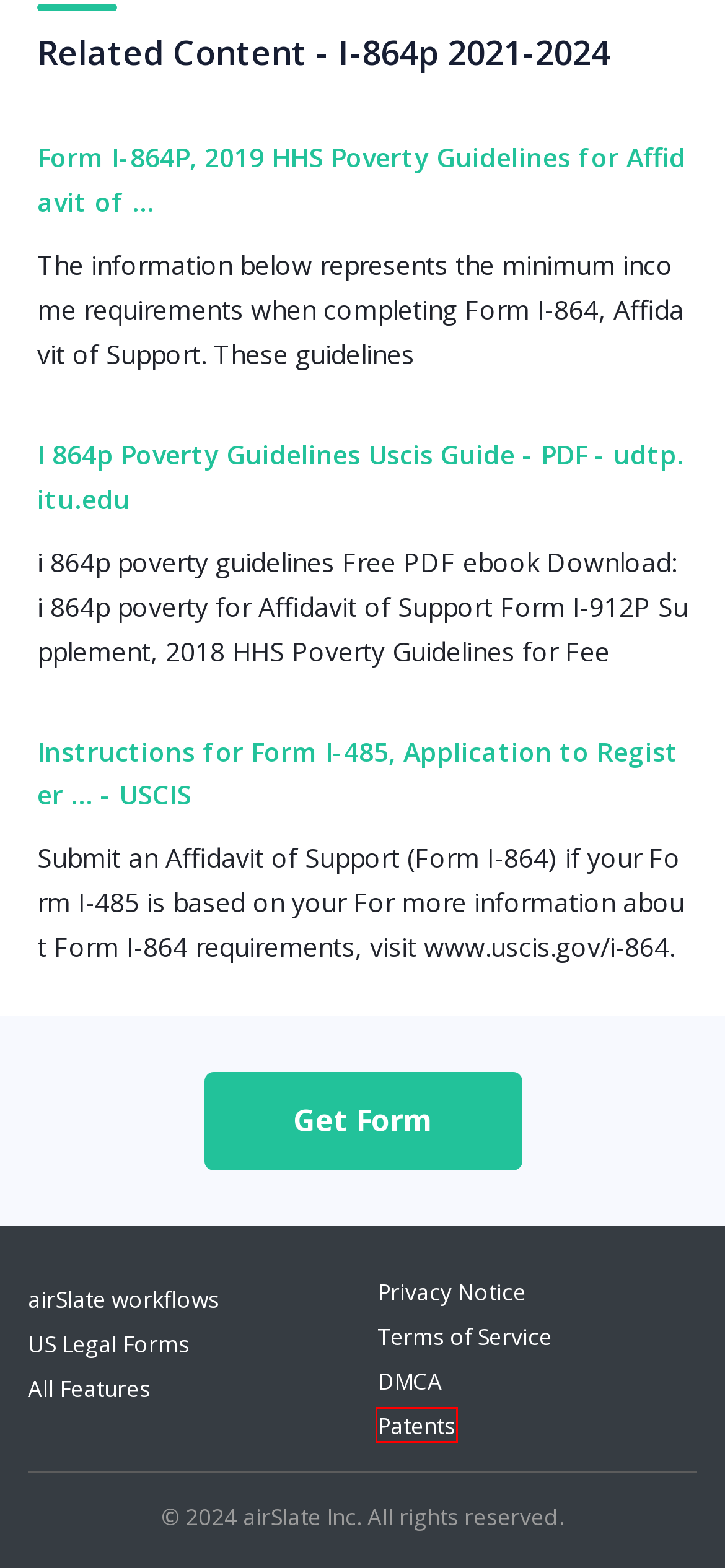Given a webpage screenshot featuring a red rectangle around a UI element, please determine the best description for the new webpage that appears after the element within the bounding box is clicked. The options are:
A. Workflow Solutions by Use Case | airSlate
B. COOKIES
C. 2024 HHS Poverty Guidelines for Affidavit of Support | USCIS
D. PATENTS
E. Possible 2021 - 2022 USCIS I-864 Modifications
F. TERMS OF SERVICE
G. PRIVACY NOTICE
H. PDFfiller

D